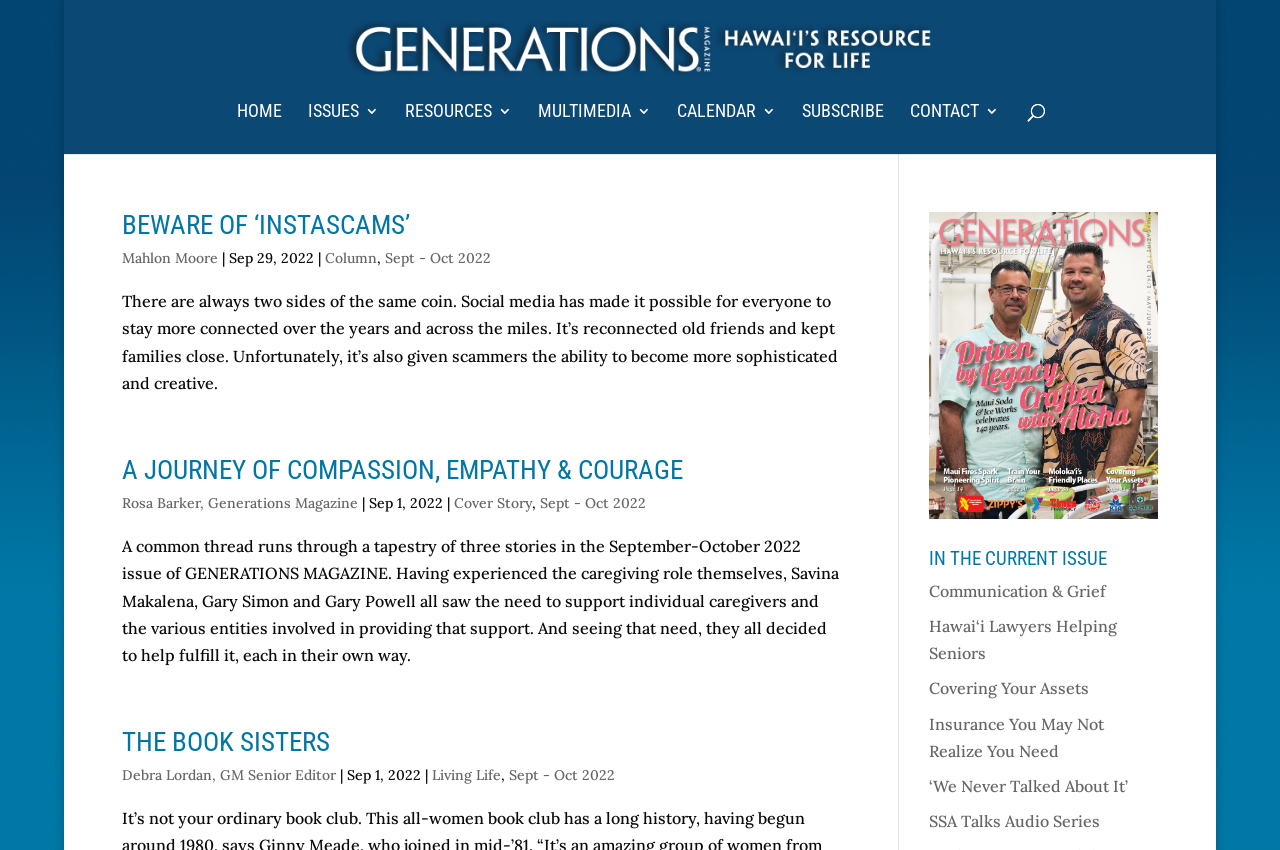Write a detailed summary of the webpage.

The webpage is the online version of Generations Magazine, specifically the September-October 2022 issue. At the top, there is a logo of Generations Magazine, accompanied by a link to the magazine's homepage. Below the logo, there is a navigation menu with links to various sections, including HOME, ISSUES, RESOURCES, MULTIMEDIA, CALENDAR, SUBSCRIBE, and CONTACT.

The main content of the webpage is divided into three sections, each featuring an article with a heading, author, date, and a brief summary. The first article is titled "BEWARE OF ‘INSTASCAMS’" and discusses the dangers of social media scams. The second article, "A JOURNEY OF COMPASSION, EMPATHY & COURAGE", is a cover story about caregivers and their experiences. The third article, "THE BOOK SISTERS", is about a group of women who share a love for books and reading.

To the right of the articles, there is a section titled "IN THE CURRENT ISSUE" with links to various topics, including "Communication & Grief", "Hawai‘i Lawyers Helping Seniors", "Covering Your Assets", "Insurance You May Not Realize You Need", "‘We Never Talked About It’", and "SSA Talks Audio Series".